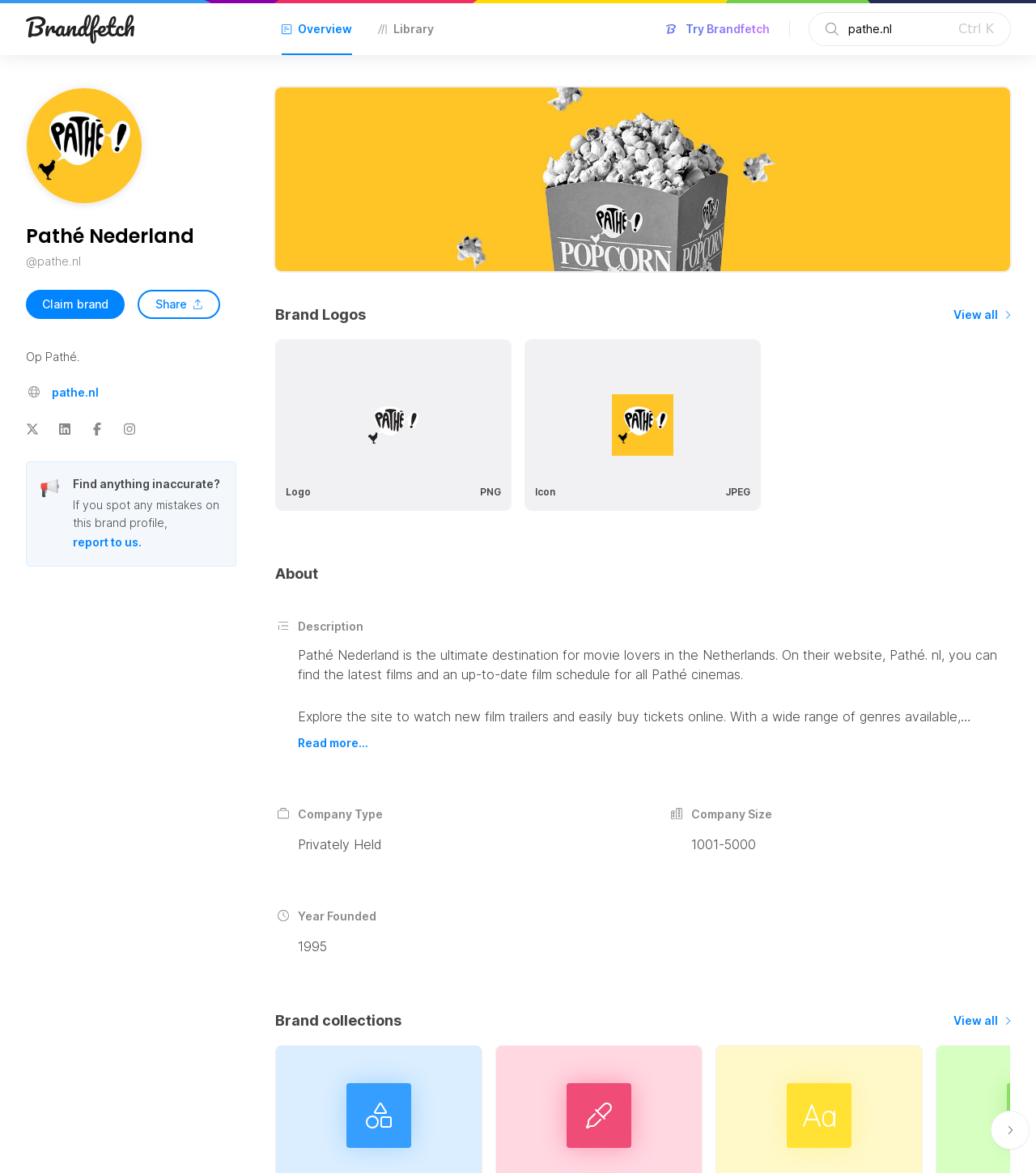Use a single word or phrase to answer the question: How many technologies are mentioned for an immersive movie experience?

Seven